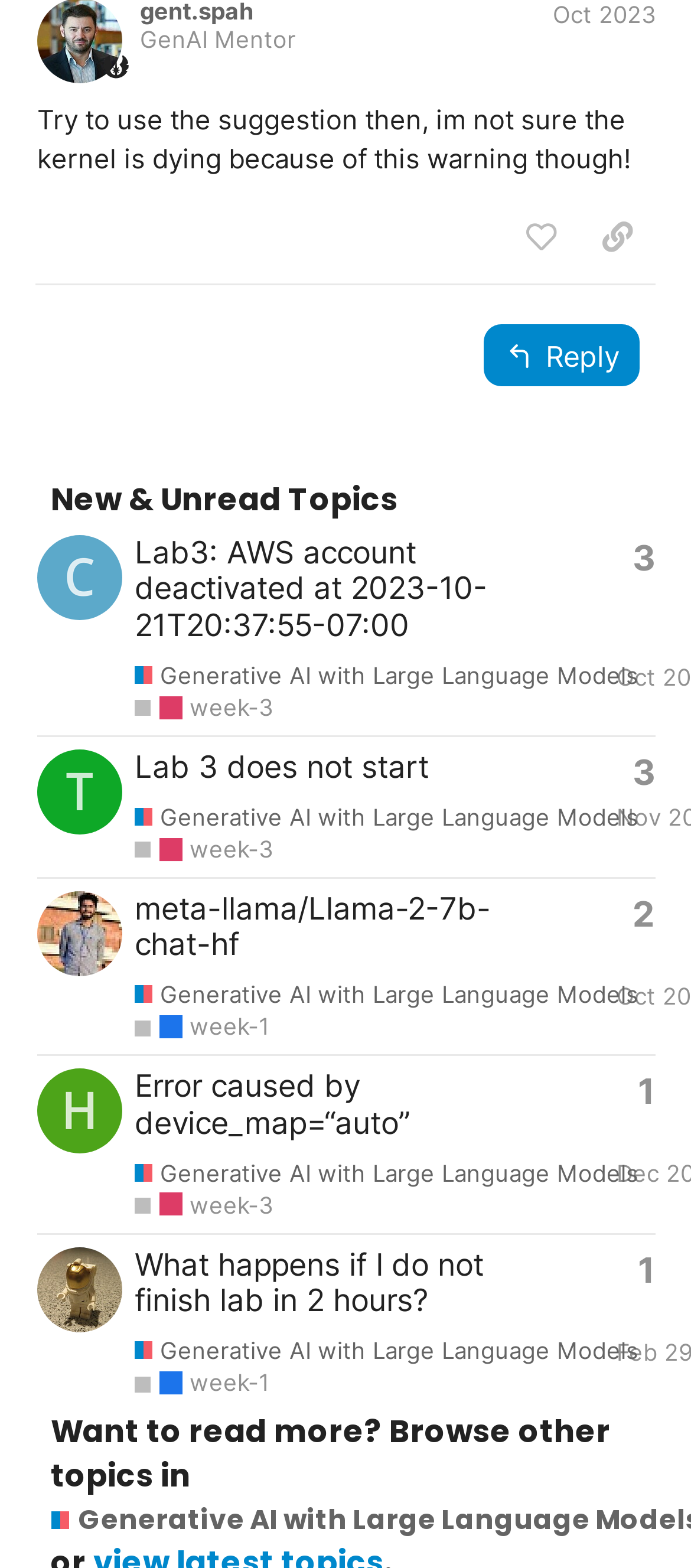Pinpoint the bounding box coordinates of the element you need to click to execute the following instruction: "Click on the 'New & Unread Topics' heading". The bounding box should be represented by four float numbers between 0 and 1, in the format [left, top, right, bottom].

[0.051, 0.305, 0.949, 0.332]